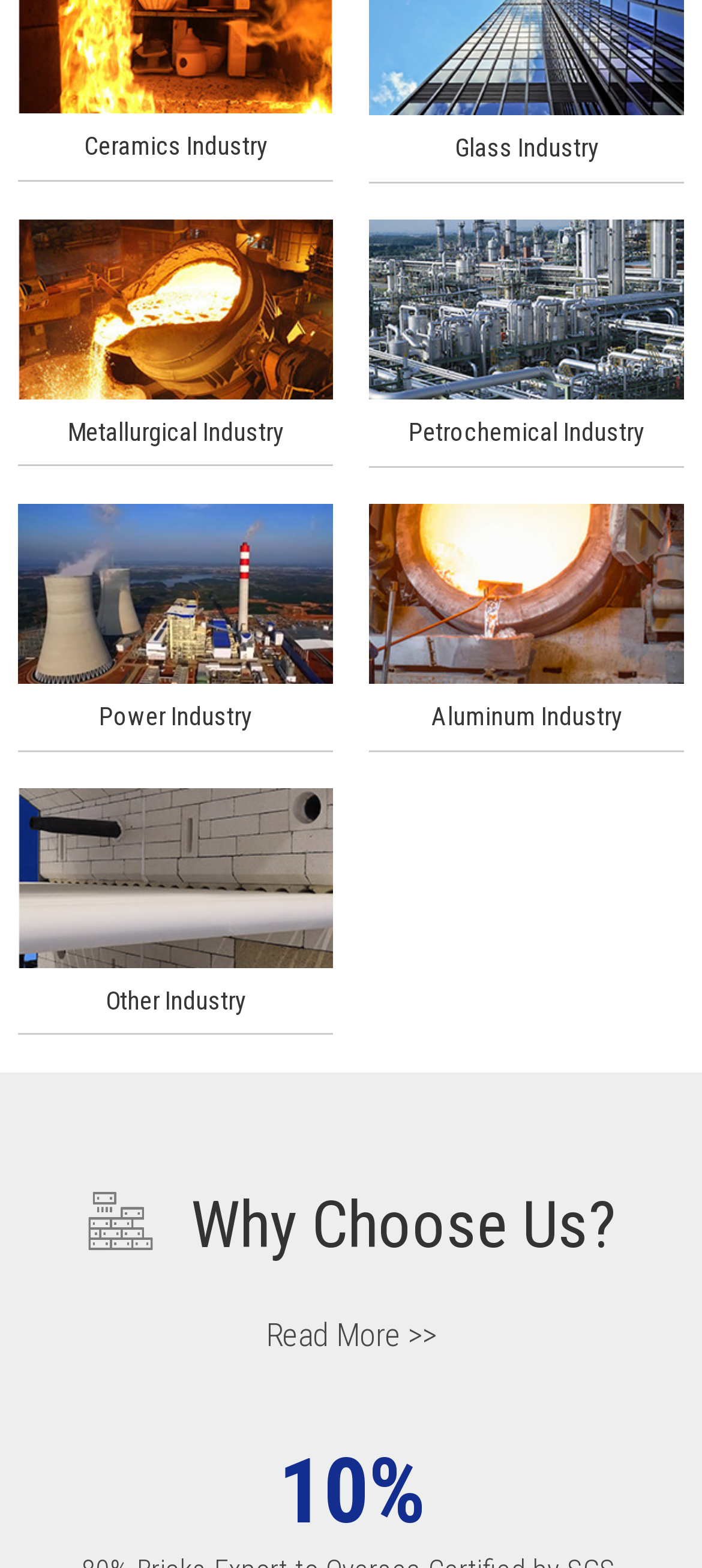Highlight the bounding box coordinates of the element that should be clicked to carry out the following instruction: "Explore Power Industry". The coordinates must be given as four float numbers ranging from 0 to 1, i.e., [left, top, right, bottom].

[0.026, 0.368, 0.474, 0.386]